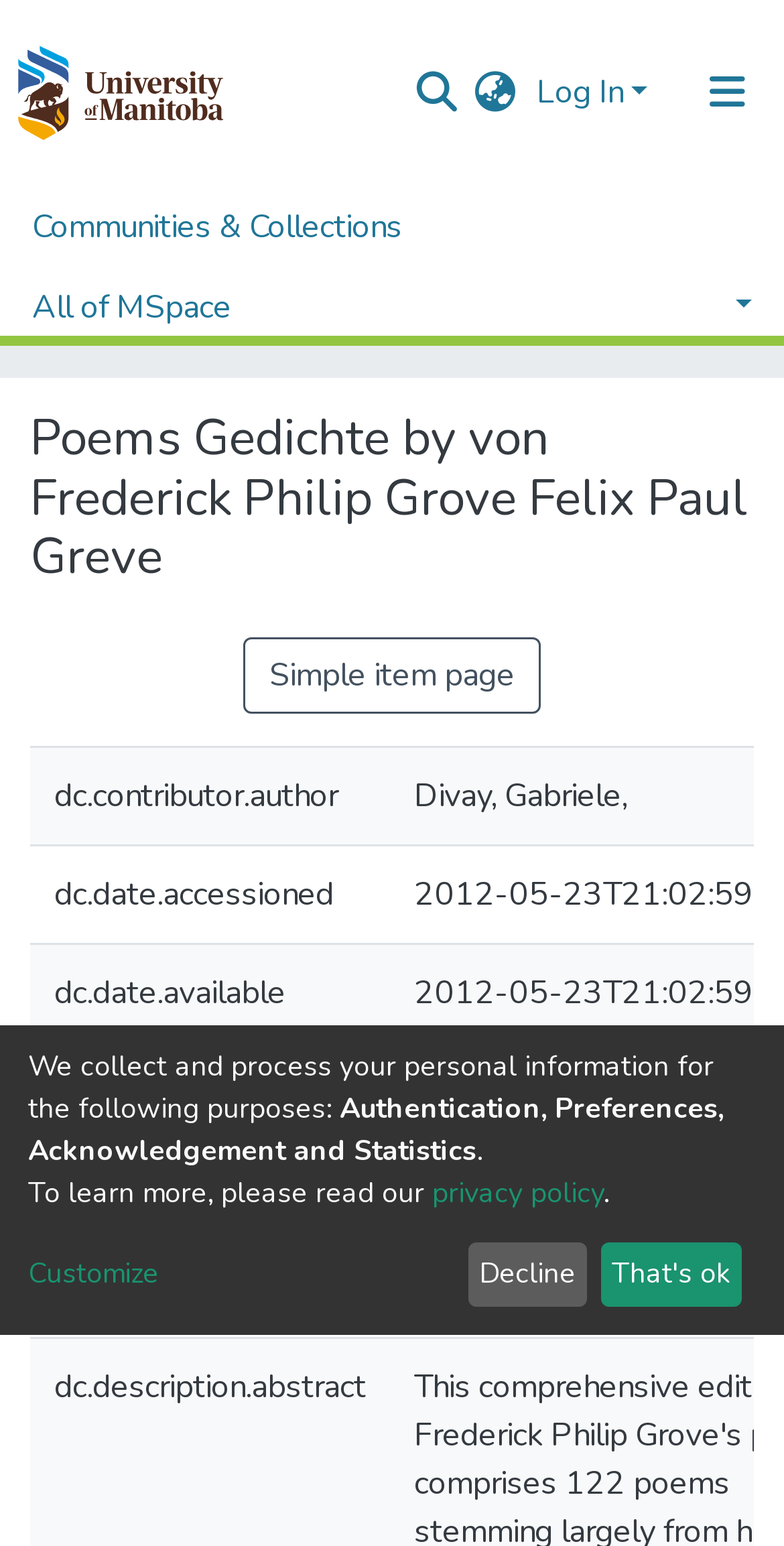Could you find the bounding box coordinates of the clickable area to complete this instruction: "Toggle navigation"?

[0.856, 0.034, 1.0, 0.086]